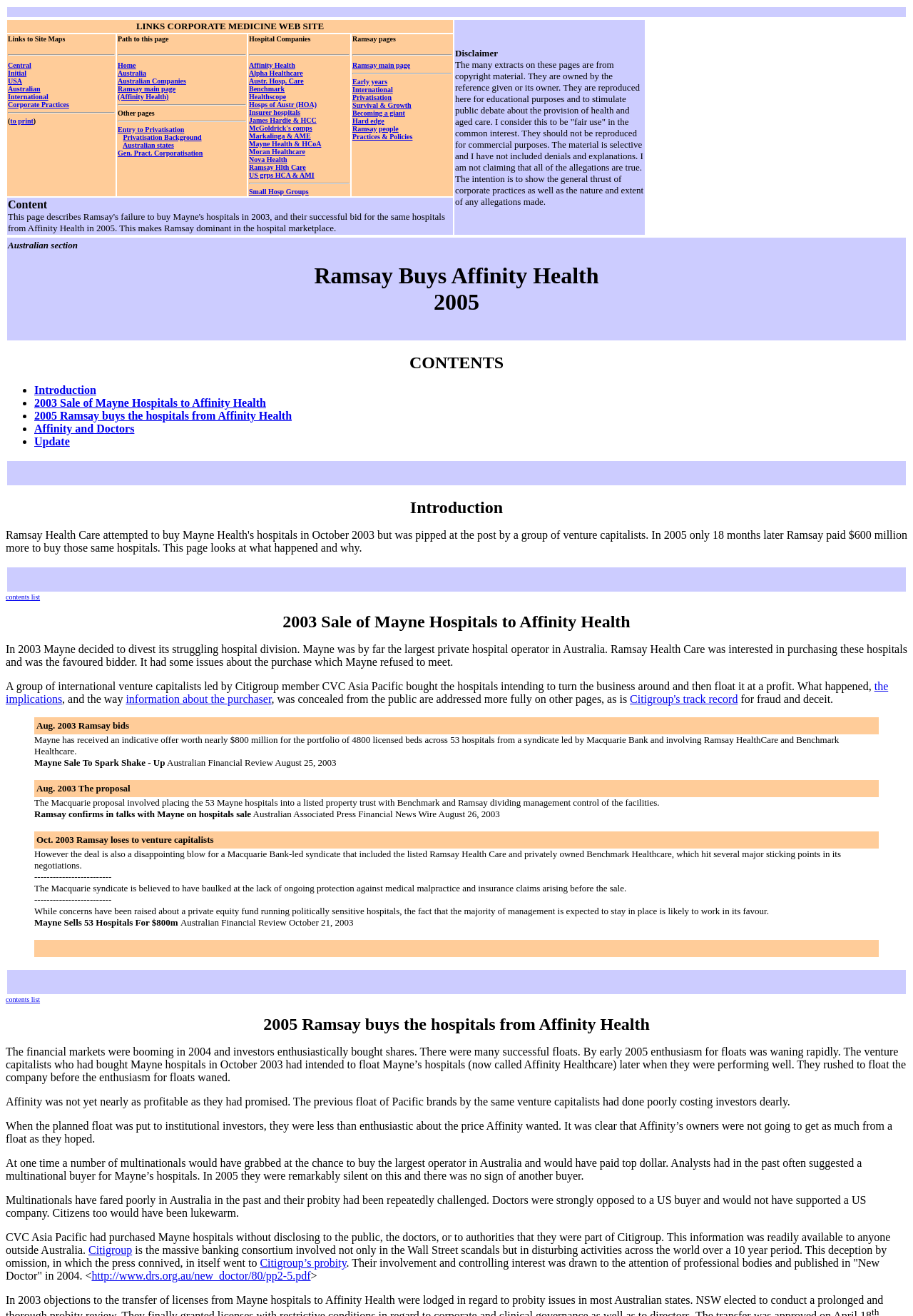Can you identify the bounding box coordinates of the clickable region needed to carry out this instruction: 'Read about Ramsay's early years'? The coordinates should be four float numbers within the range of 0 to 1, stated as [left, top, right, bottom].

[0.386, 0.056, 0.424, 0.066]